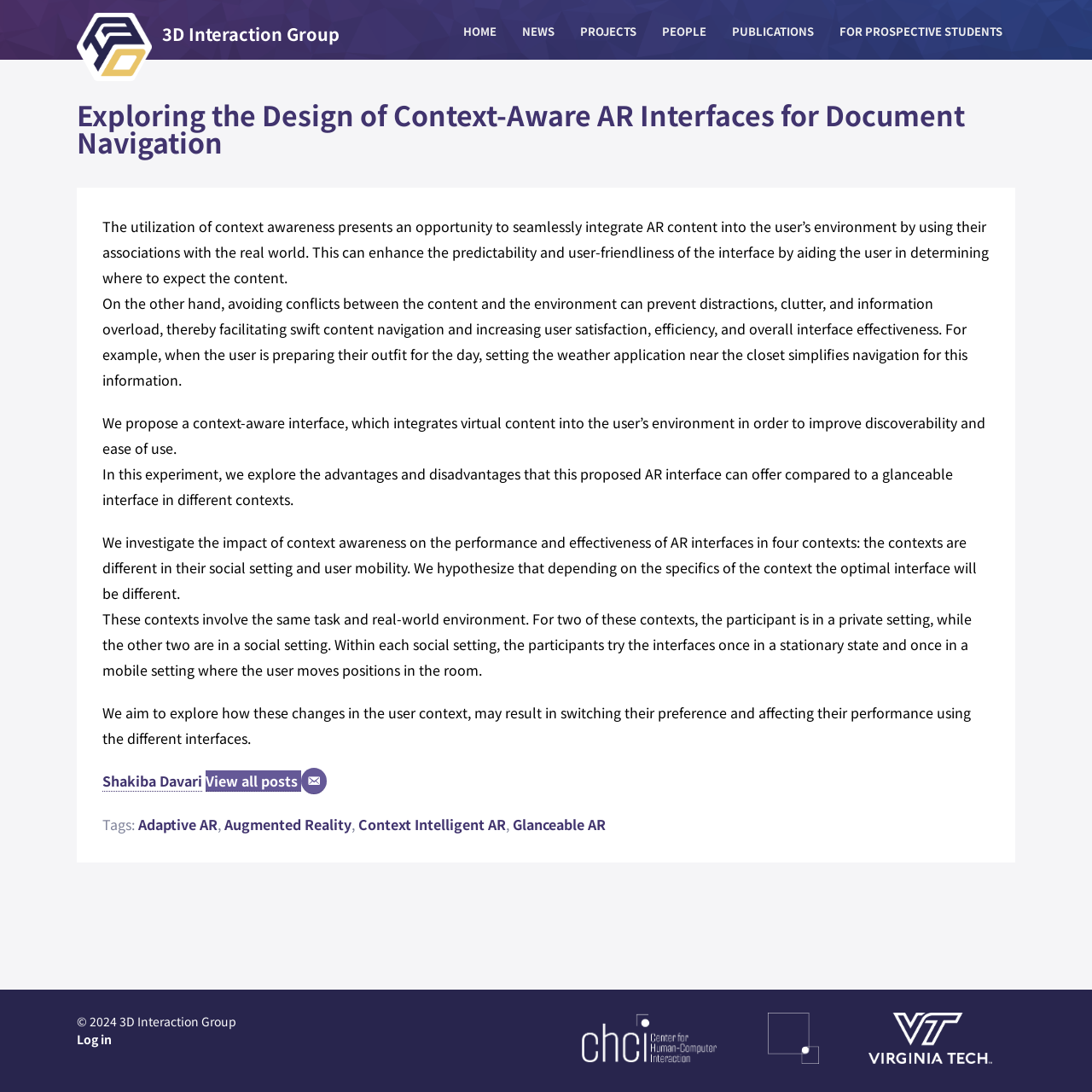Identify the bounding box coordinates for the element that needs to be clicked to fulfill this instruction: "View all posts by Shakiba Davari". Provide the coordinates in the format of four float numbers between 0 and 1: [left, top, right, bottom].

[0.188, 0.706, 0.276, 0.725]